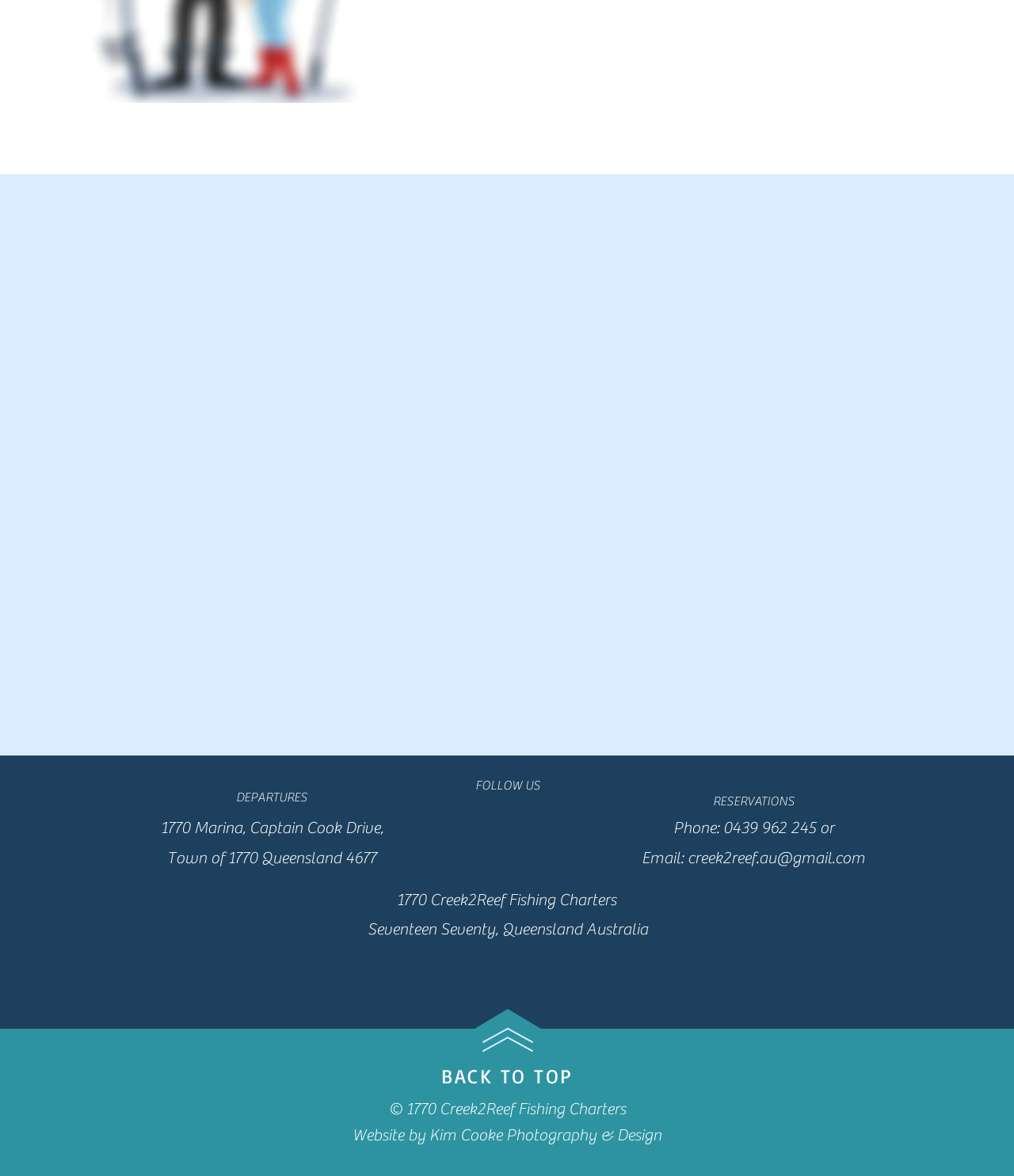Find and provide the bounding box coordinates for the UI element described with: "aria-label="White Instagram Icon"".

[0.507, 0.686, 0.535, 0.71]